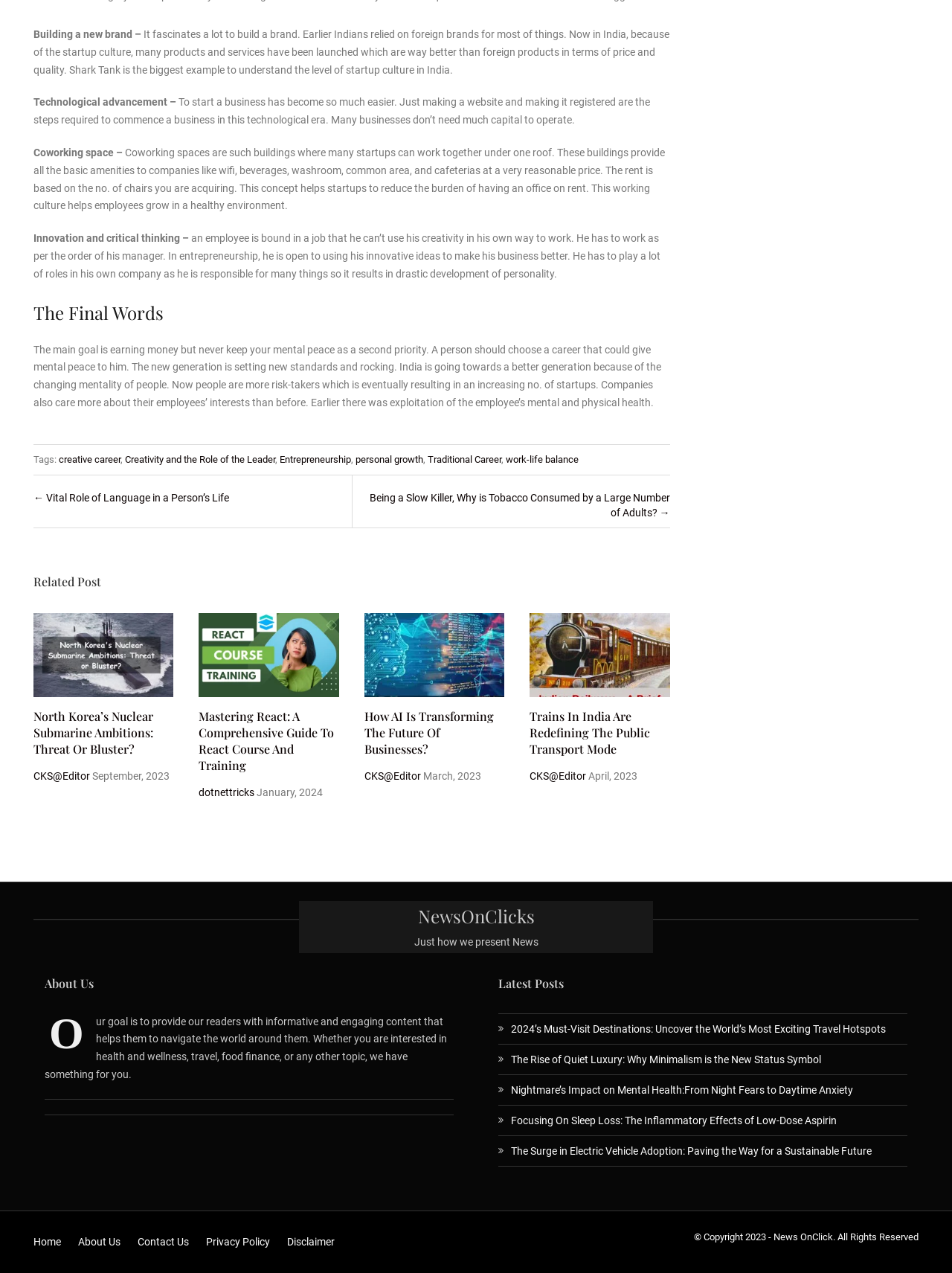Find the bounding box coordinates of the clickable region needed to perform the following instruction: "Read the 'The Final Words' section". The coordinates should be provided as four float numbers between 0 and 1, i.e., [left, top, right, bottom].

[0.035, 0.236, 0.704, 0.254]